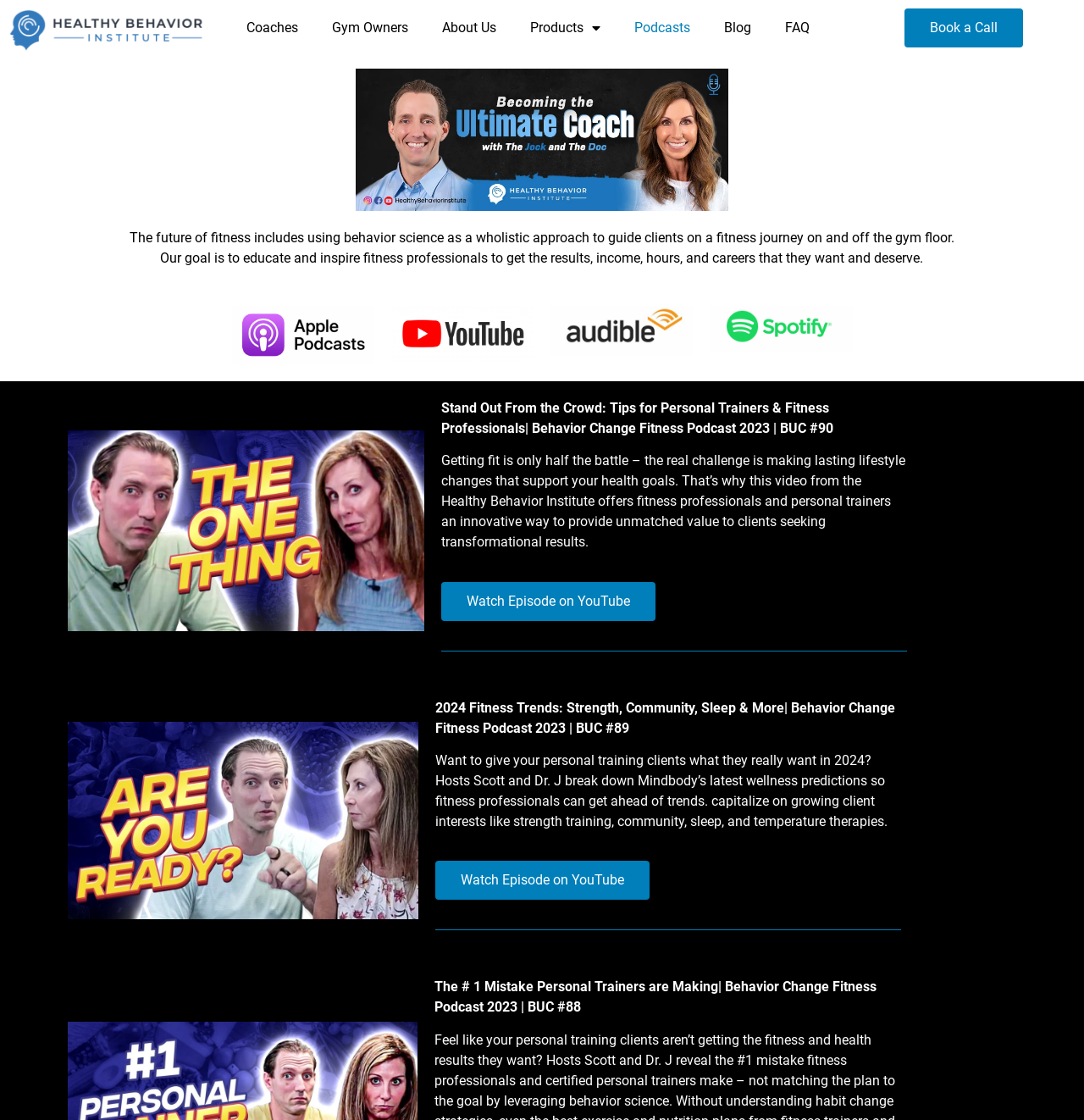Determine the bounding box coordinates of the clickable element to complete this instruction: "Click on the 'books' link". Provide the coordinates in the format of four float numbers between 0 and 1, [left, top, right, bottom].

None